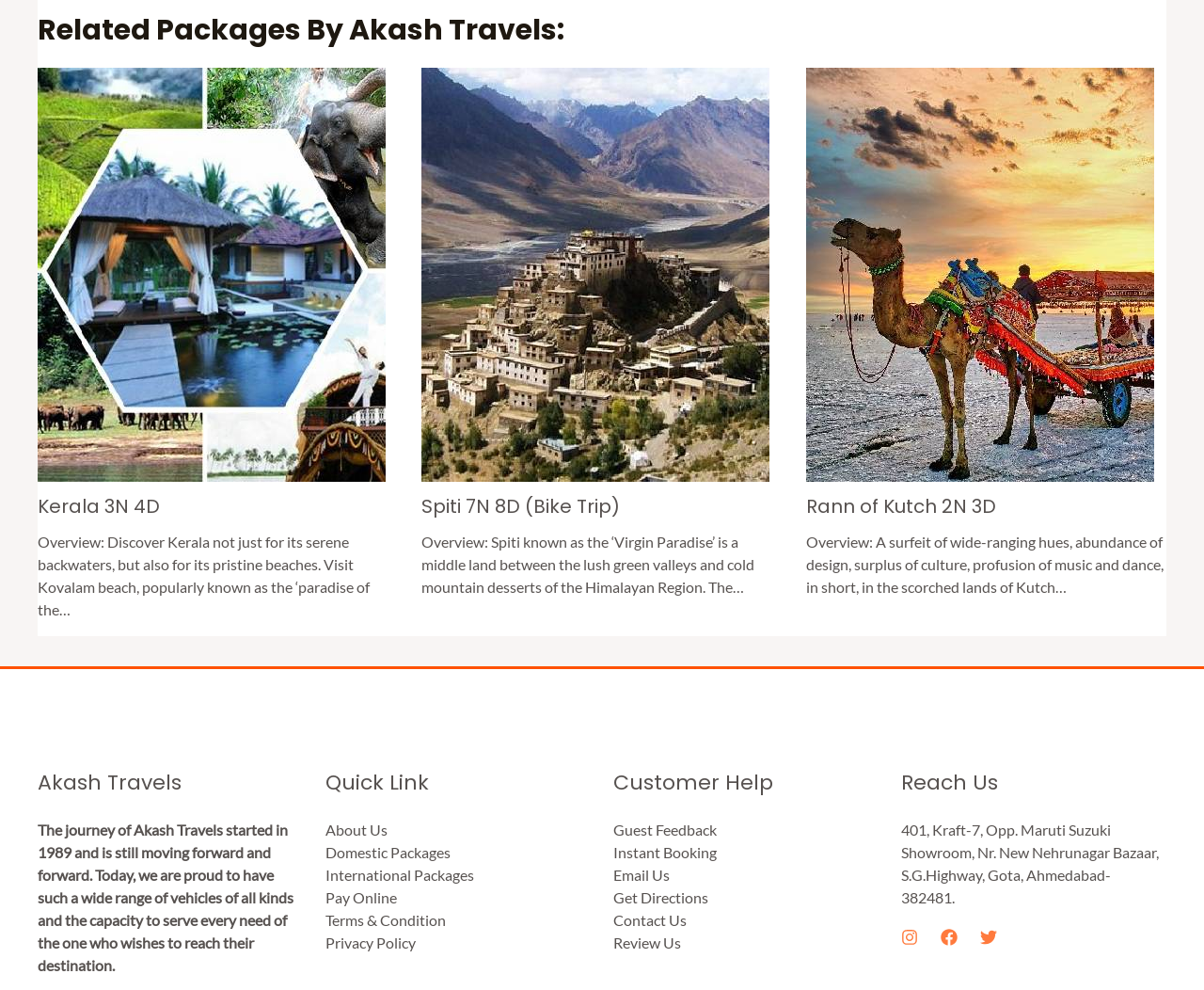What social media platforms are linked on the webpage?
From the screenshot, supply a one-word or short-phrase answer.

Instagram, Facebook, Twitter